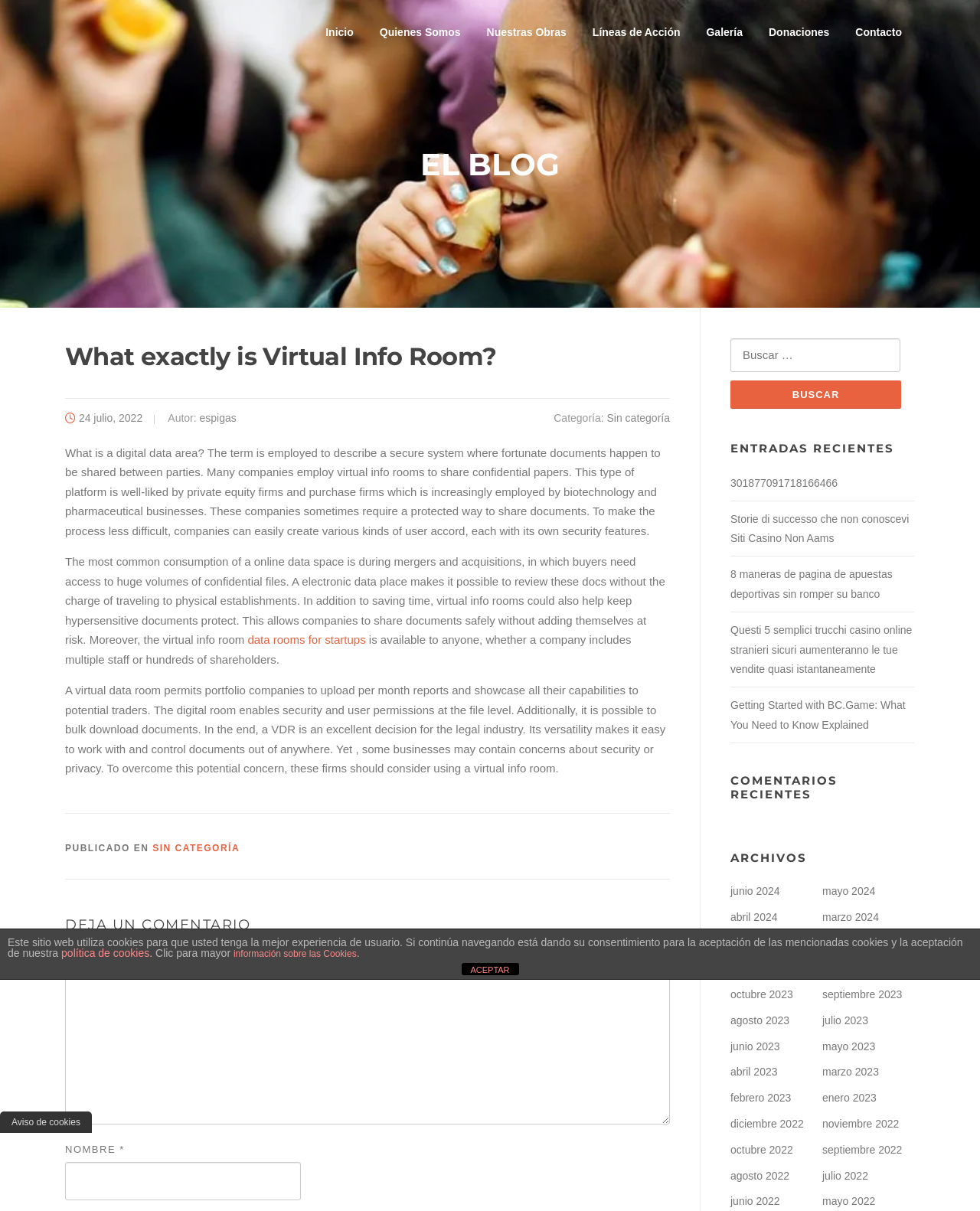Please find the bounding box coordinates of the element that you should click to achieve the following instruction: "Leave a comment". The coordinates should be presented as four float numbers between 0 and 1: [left, top, right, bottom].

[0.066, 0.8, 0.684, 0.929]